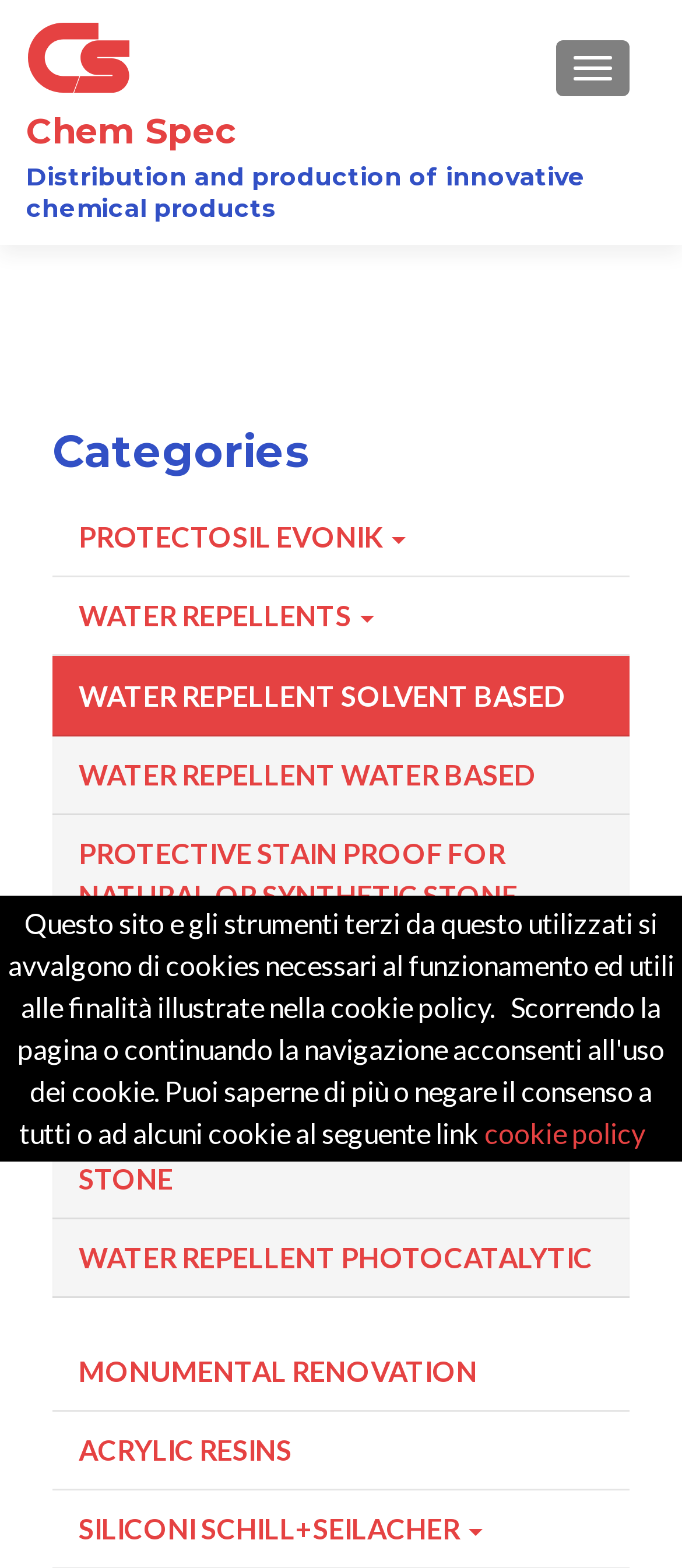Pinpoint the bounding box coordinates of the area that must be clicked to complete this instruction: "Explore the WATER REPELLENT SOLVENT BASED category".

[0.077, 0.419, 0.923, 0.47]